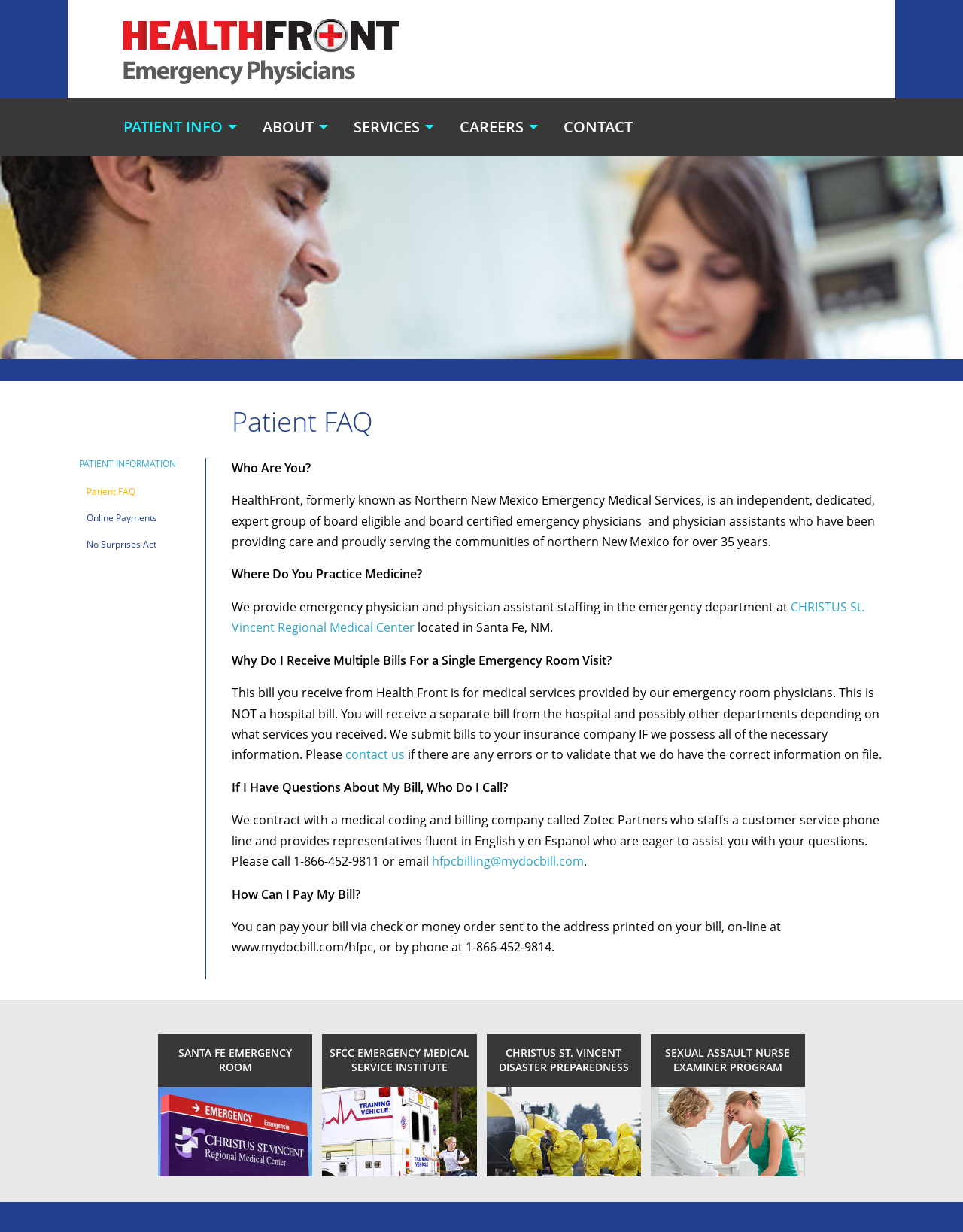What is HealthFront?
Please provide a comprehensive answer based on the details in the screenshot.

Based on the webpage, HealthFront is an independent, dedicated, expert group of board eligible and board certified emergency physicians and physician assistants who have been providing care and proudly serving the communities of northern New Mexico for over 35 years.